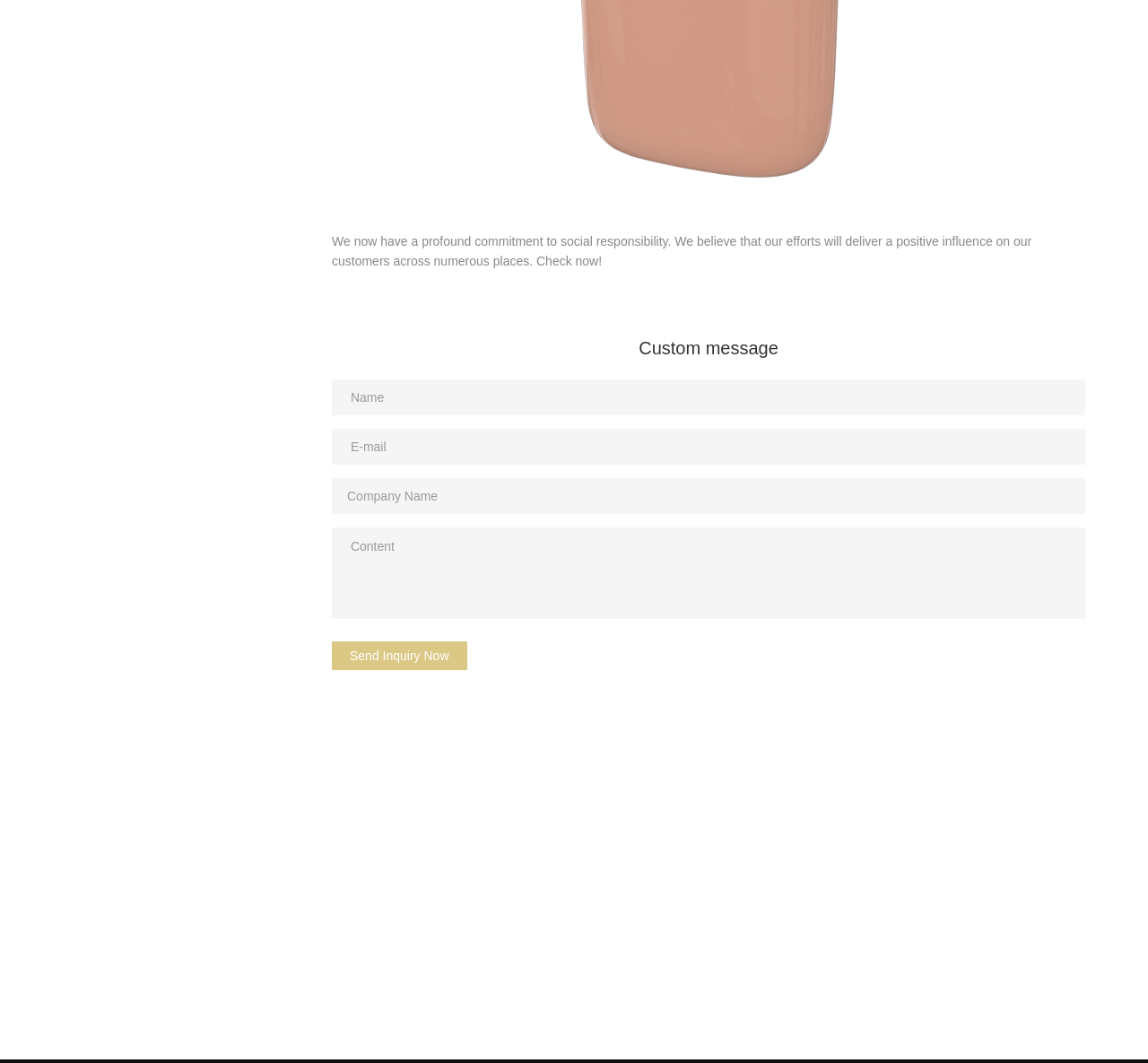Give a one-word or short phrase answer to the question: 
What is the purpose of the textboxes?

To input user information